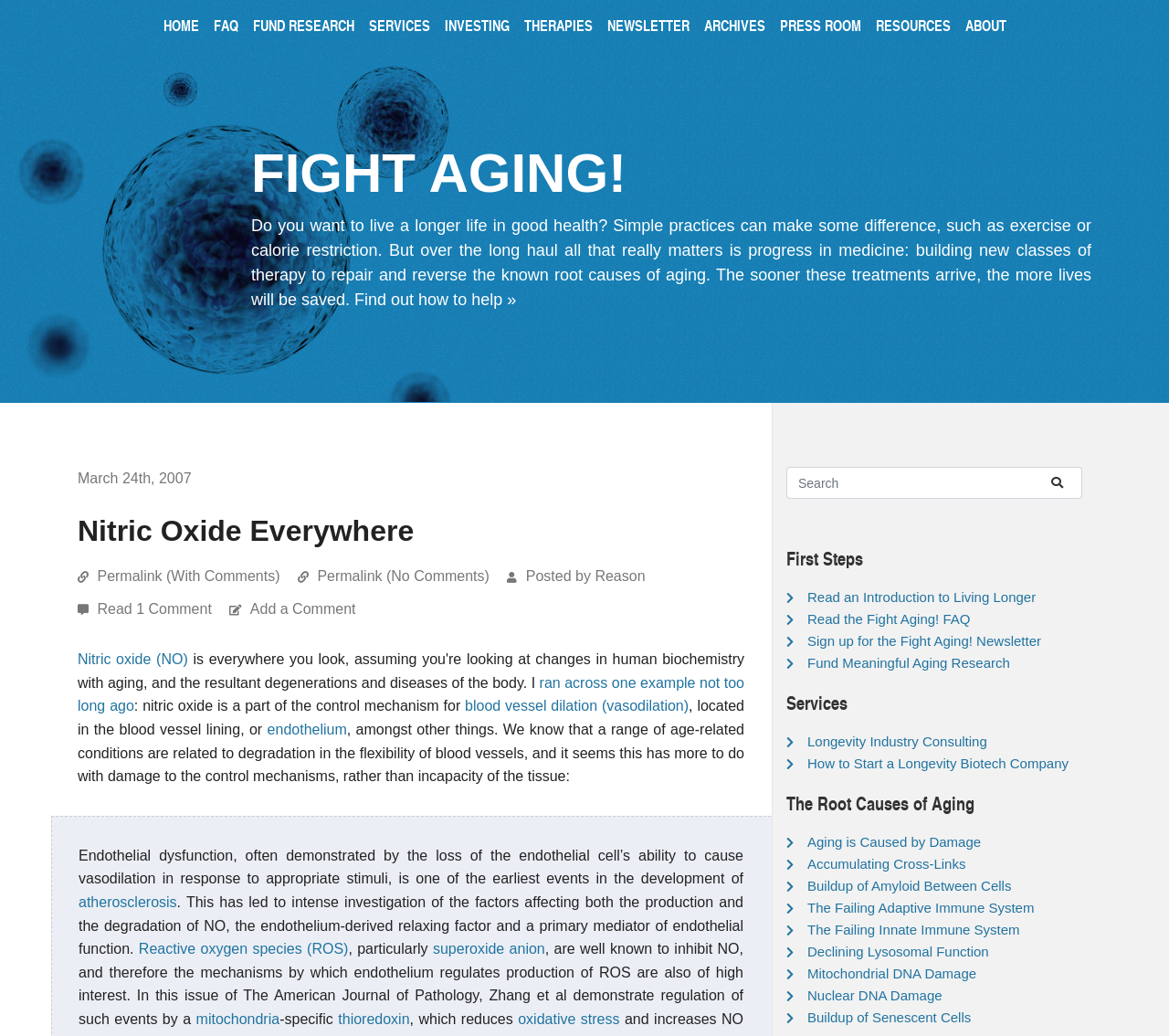Can you show the bounding box coordinates of the region to click on to complete the task described in the instruction: "Fund Meaningful Aging Research"?

[0.691, 0.632, 0.864, 0.647]